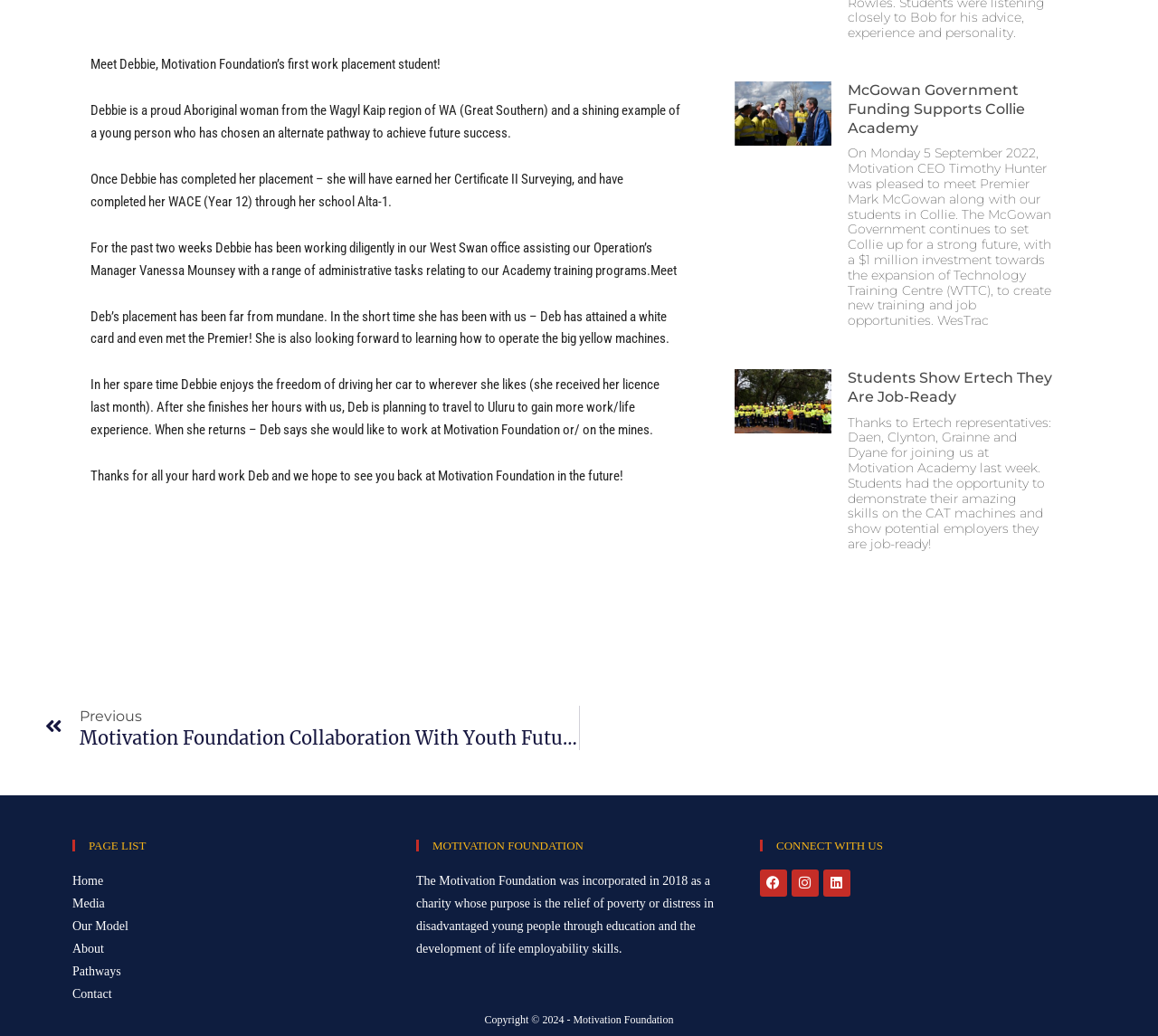Please find the bounding box coordinates of the element that needs to be clicked to perform the following instruction: "Read the article about McGowan Government Funding Supports Collie Academy". The bounding box coordinates should be four float numbers between 0 and 1, represented as [left, top, right, bottom].

[0.732, 0.079, 0.914, 0.133]